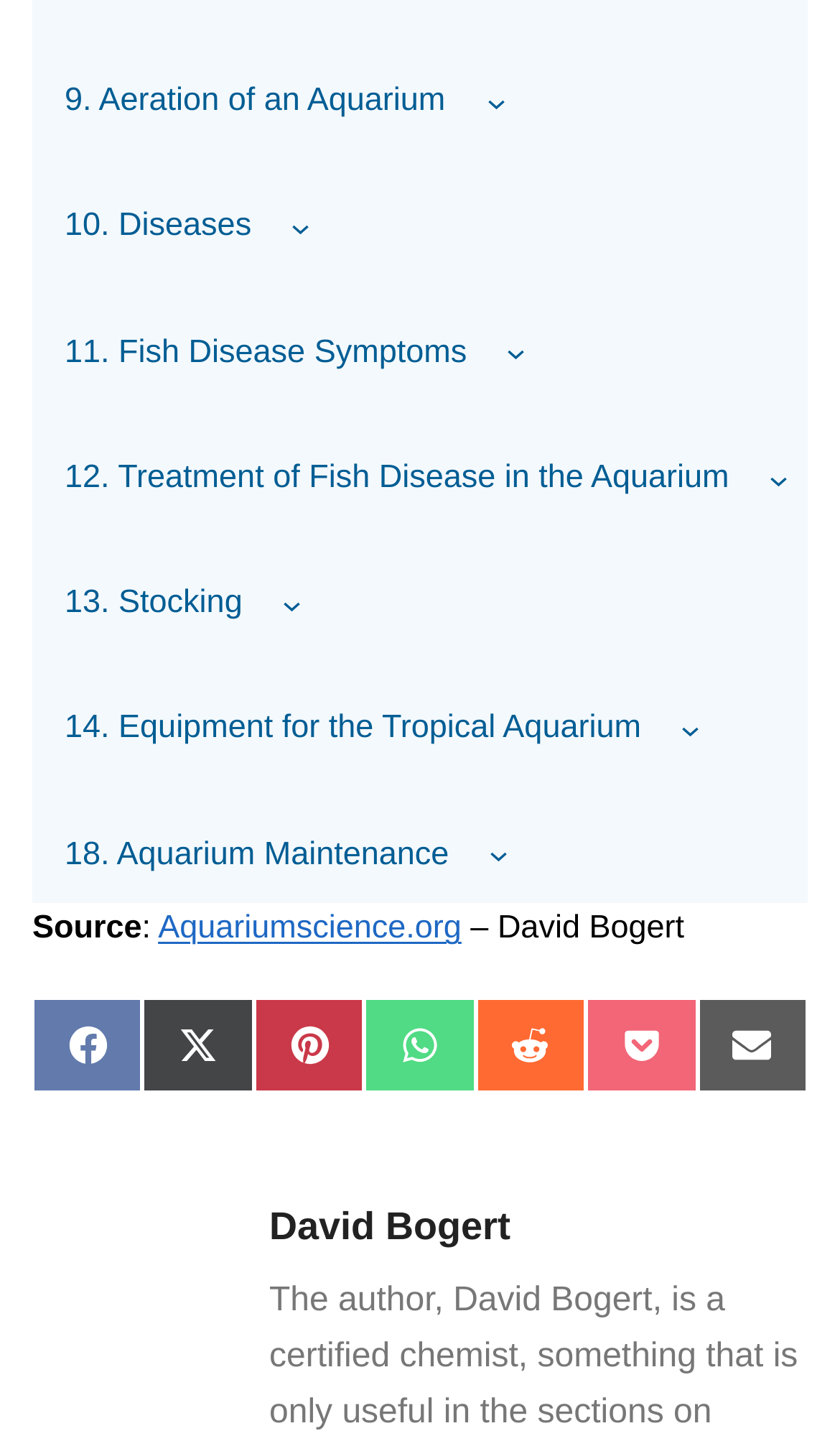Show the bounding box coordinates of the element that should be clicked to complete the task: "Read about Fish Disease Symptoms".

[0.038, 0.216, 0.594, 0.275]